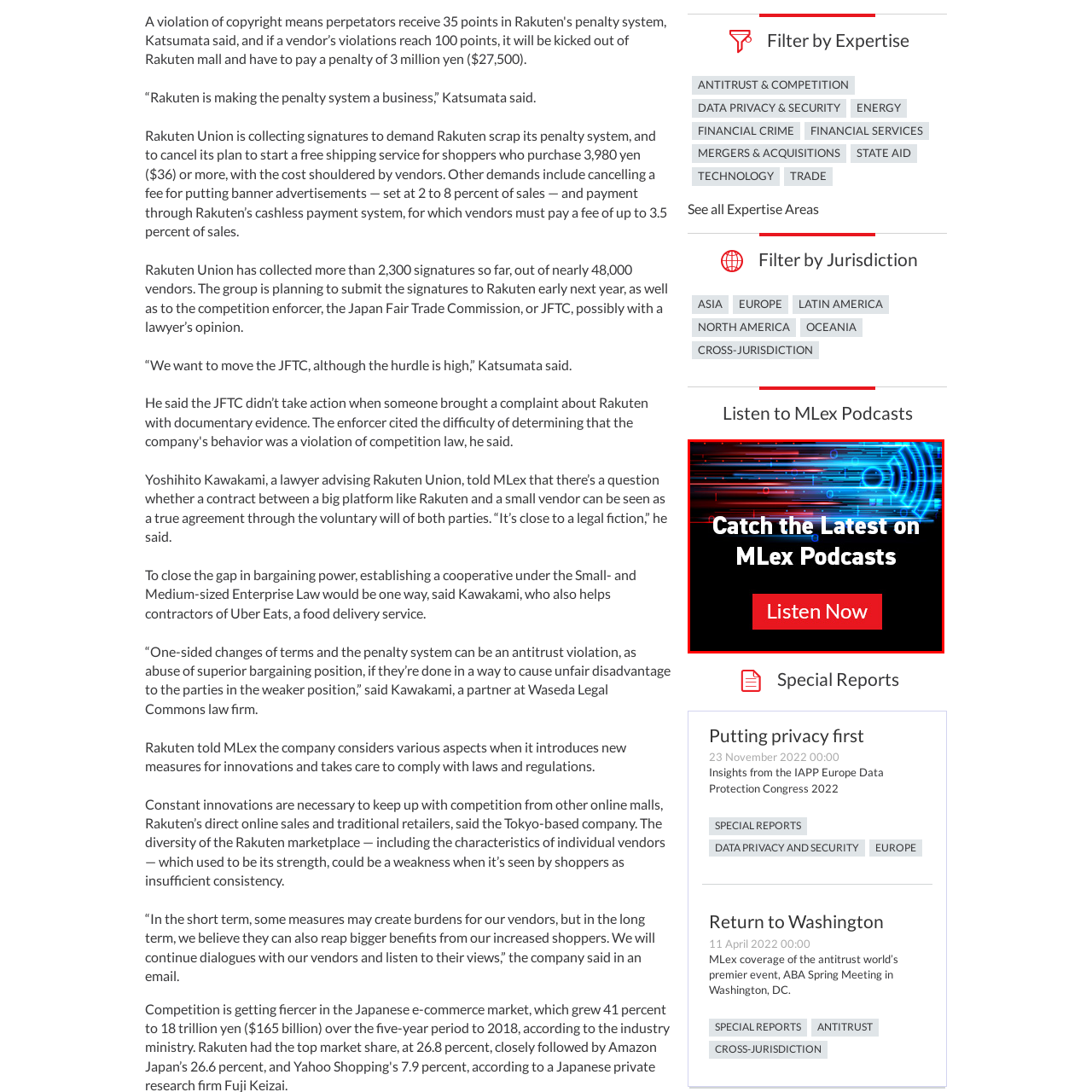Direct your attention to the area enclosed by the green rectangle and deliver a comprehensive answer to the subsequent question, using the image as your reference: 
What is the purpose of the graphic design?

The caption states that the visually striking presentation aims to draw attention to MLex's podcast offerings, encouraging listeners to stay updated on important legal and regulatory discussions, indicating that the purpose of the graphic design is to draw attention.